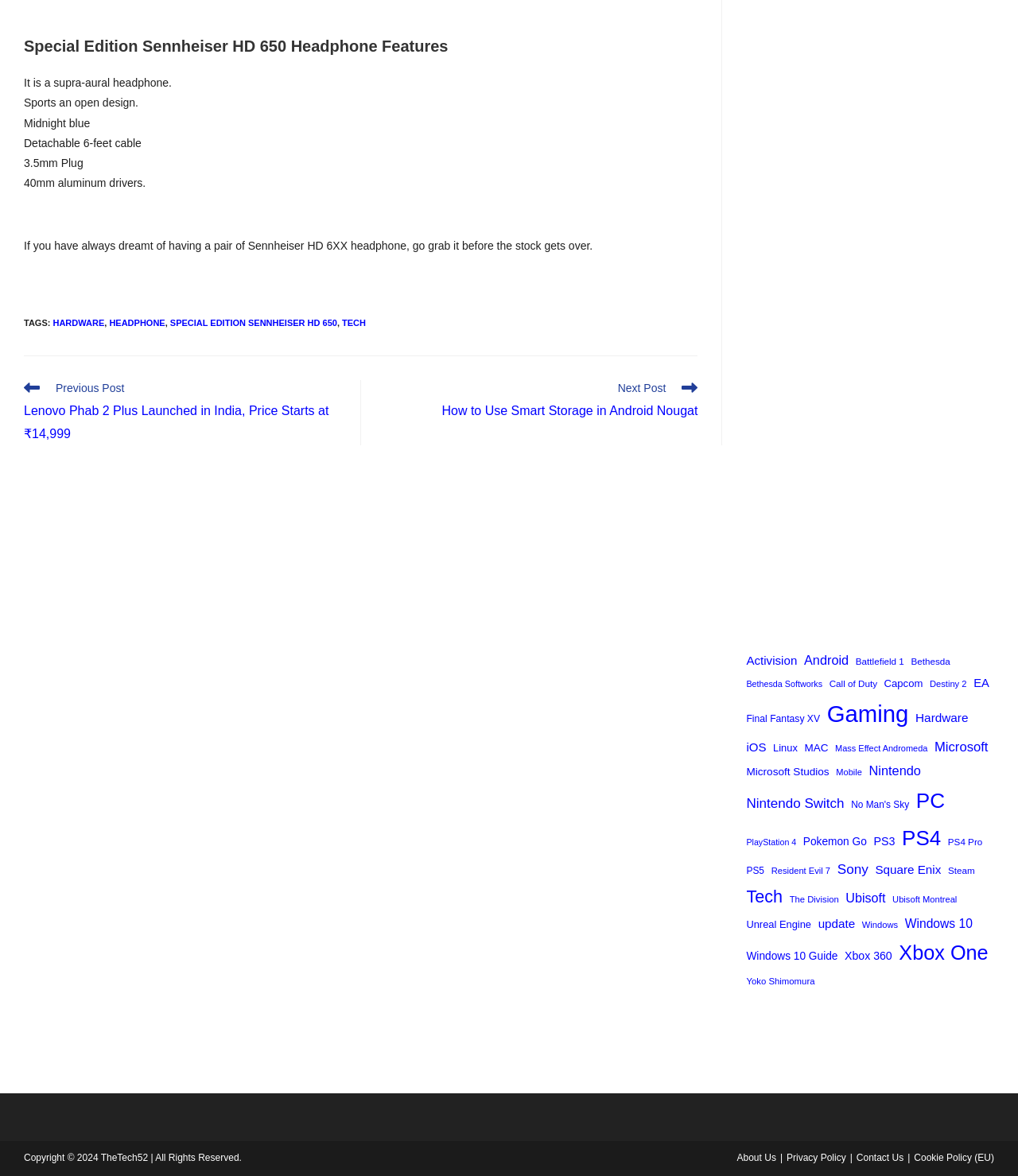Determine the coordinates of the bounding box that should be clicked to complete the instruction: "Learn more about Tech". The coordinates should be represented by four float numbers between 0 and 1: [left, top, right, bottom].

[0.733, 0.75, 0.769, 0.776]